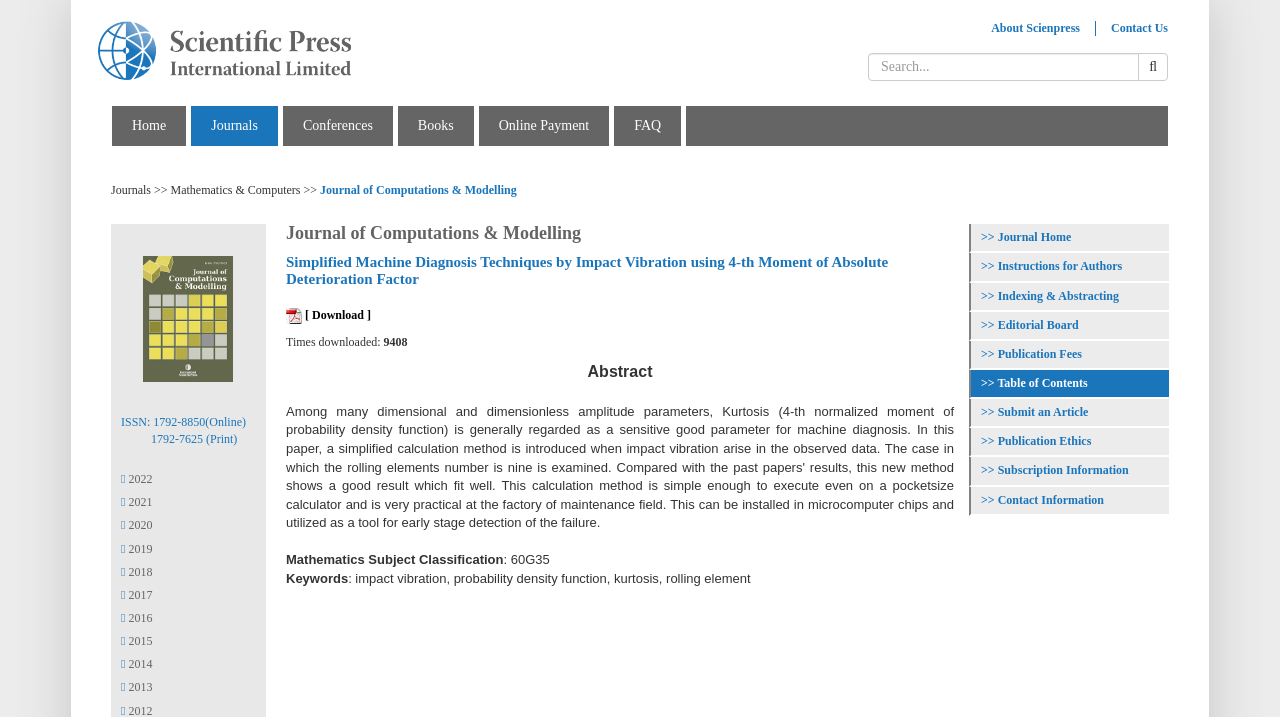Carefully examine the image and provide an in-depth answer to the question: What is the name of the journal?

I found the answer by looking at the heading element with the text 'Journal of Computations & Modelling' which is located at the top of the webpage, indicating that it is the title of the journal.